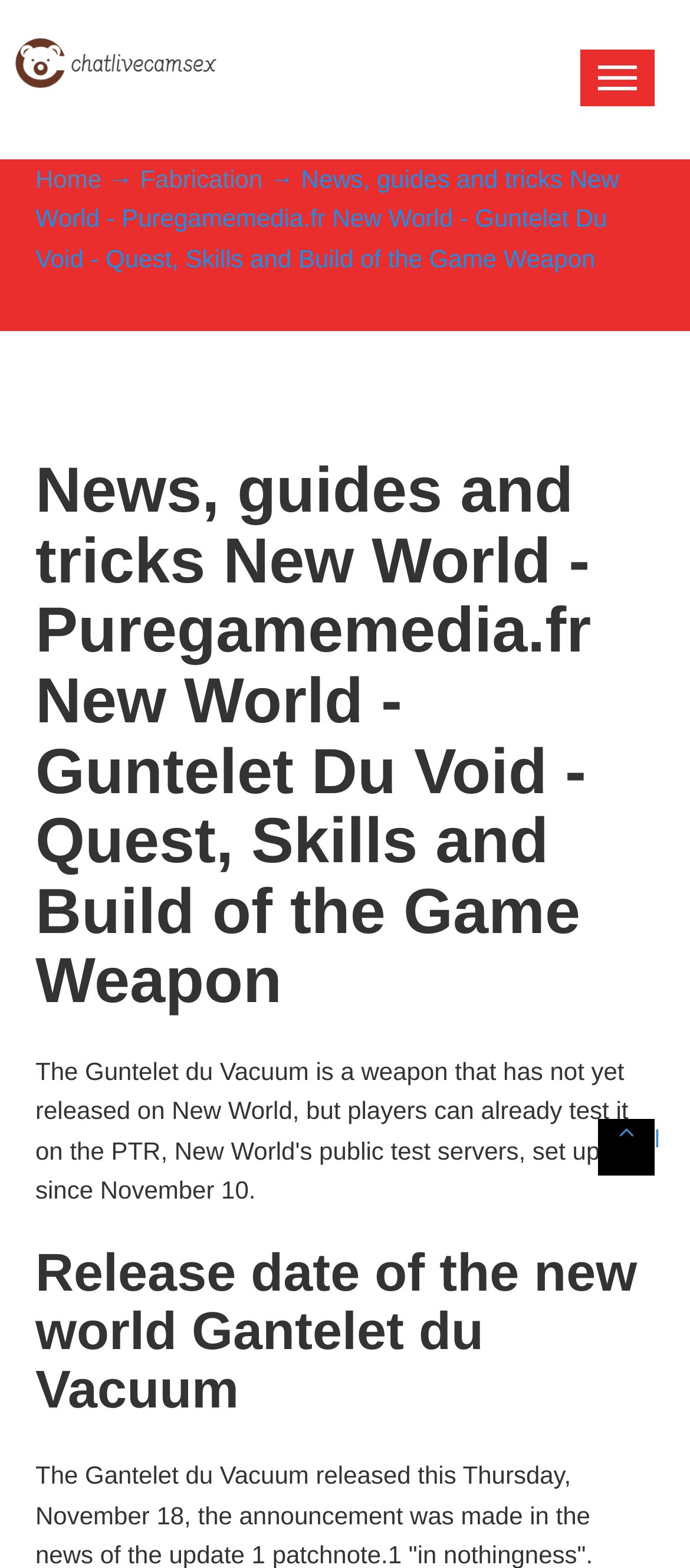How many main sections are there on the webpage?
Based on the visual, give a brief answer using one word or a short phrase.

2